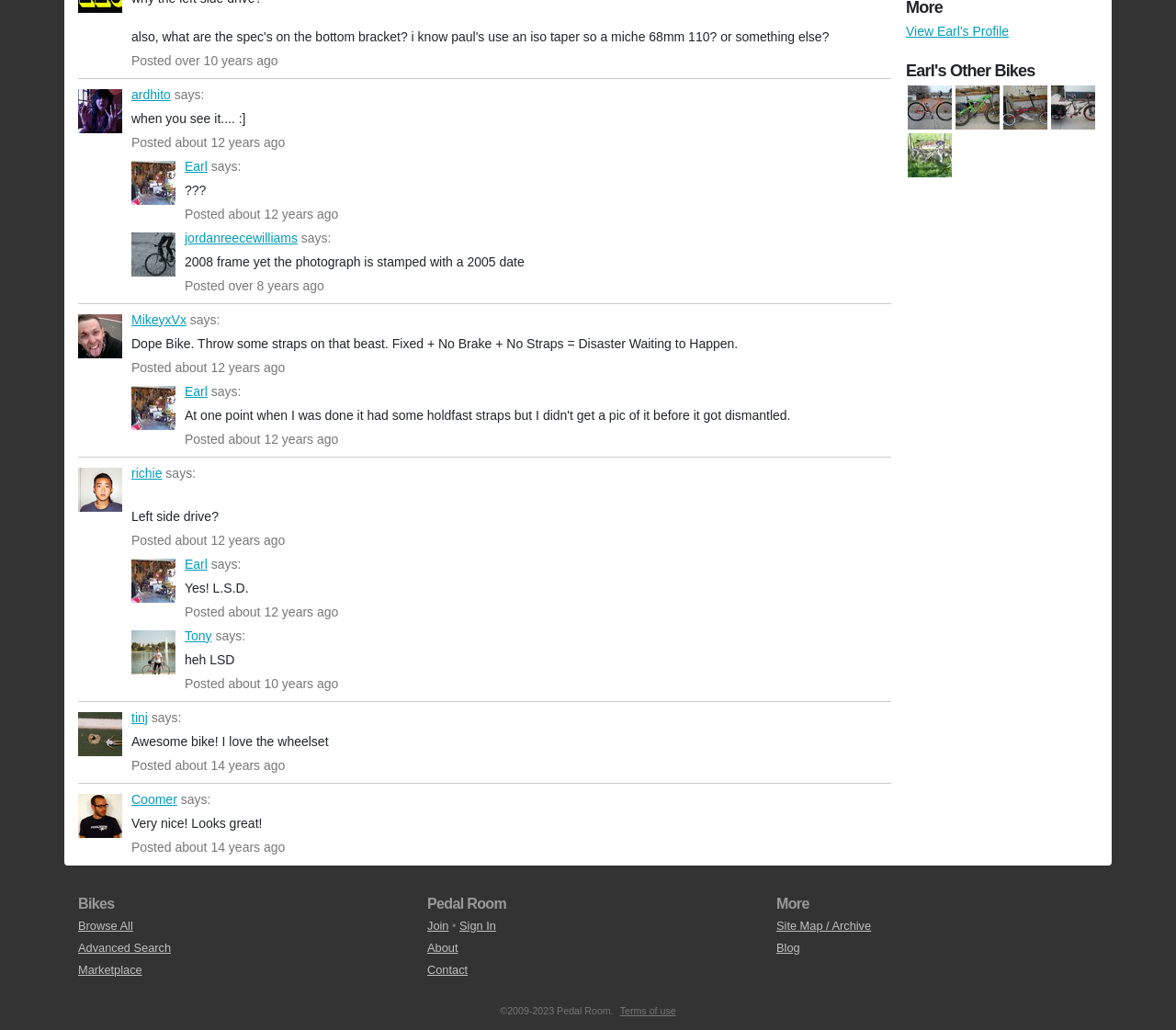From the webpage screenshot, predict the bounding box of the UI element that matches this description: "title="Earl's Earl"".

[0.77, 0.098, 0.811, 0.112]